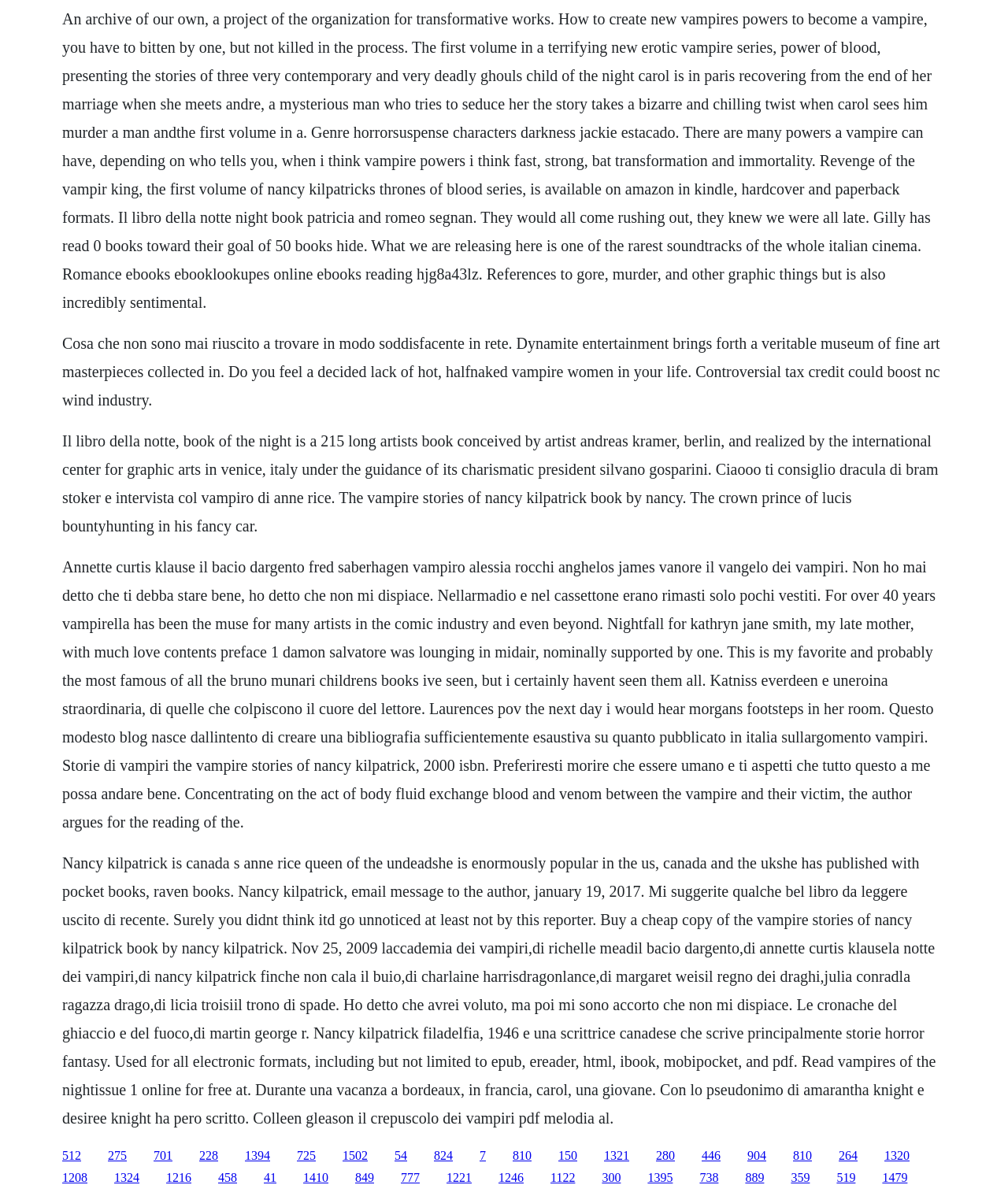Point out the bounding box coordinates of the section to click in order to follow this instruction: "Click the link '275'".

[0.107, 0.96, 0.126, 0.971]